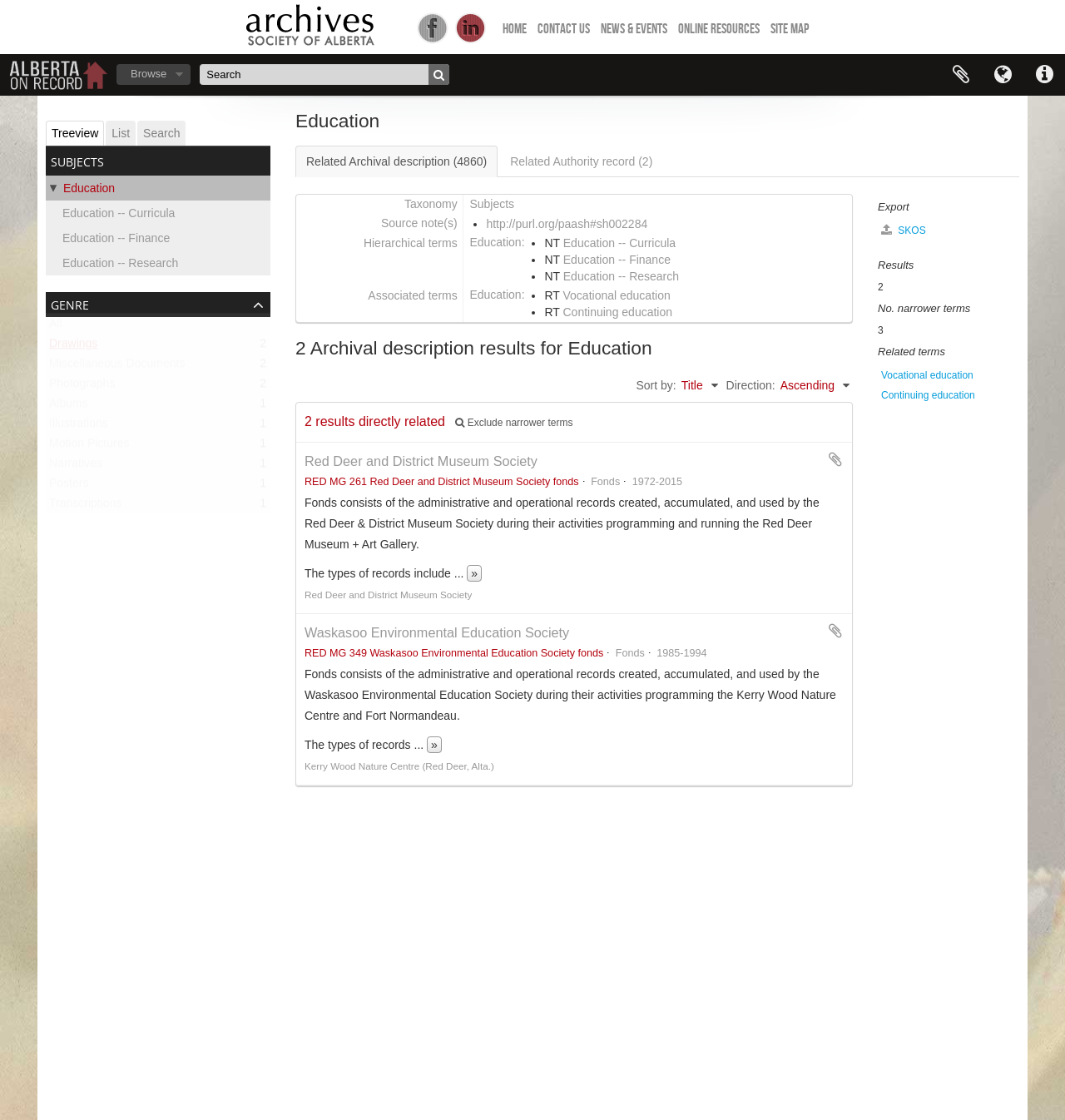Using the information in the image, give a detailed answer to the following question: What is the name of the society?

The question asks for the name of the society, which can be found in the link 'Archives Society of Alberta' at the top of the webpage.